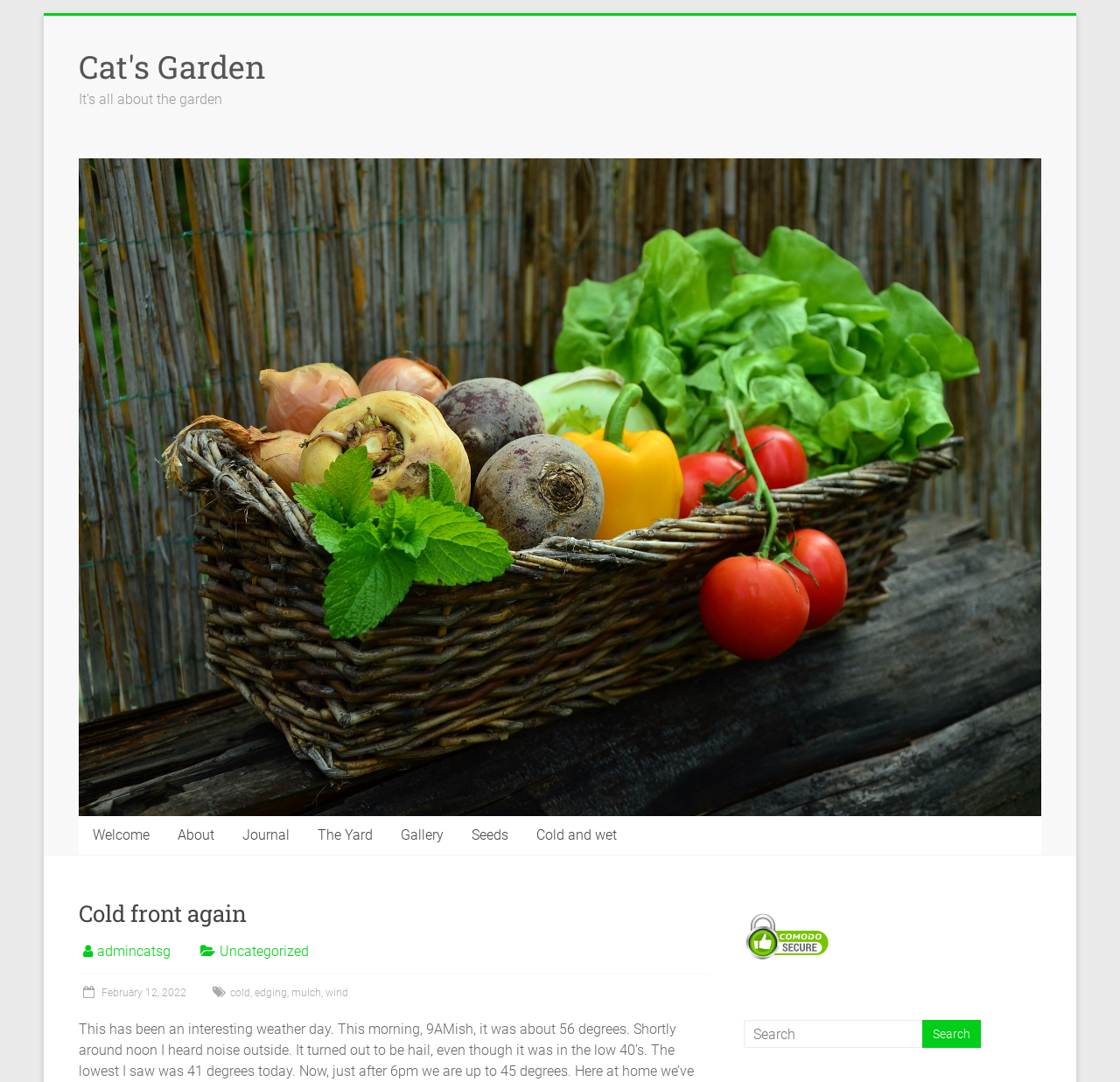Please locate the bounding box coordinates of the element that should be clicked to achieve the given instruction: "Go to the 'Gallery' page".

[0.345, 0.754, 0.409, 0.79]